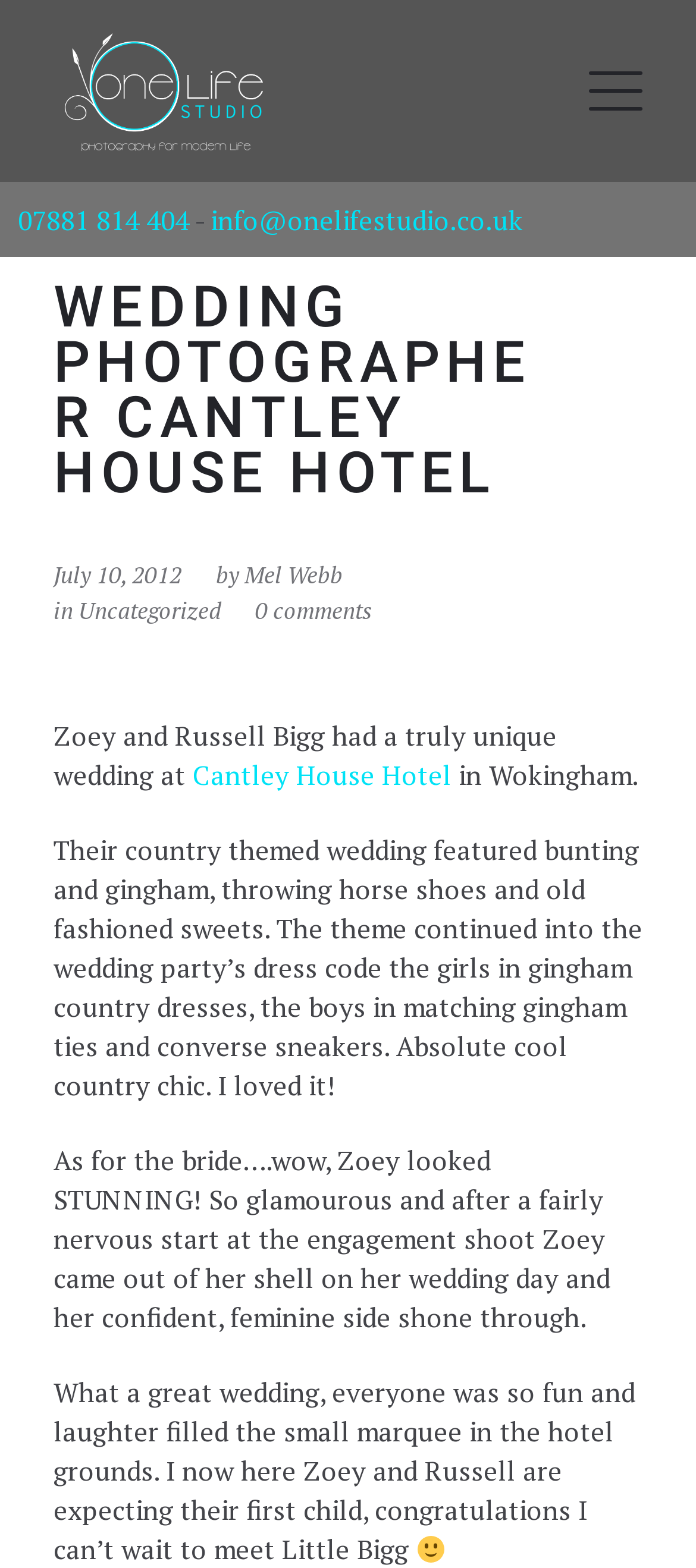Find the main header of the webpage and produce its text content.

WEDDING PHOTOGRAPHER CANTLEY HOUSE HOTEL